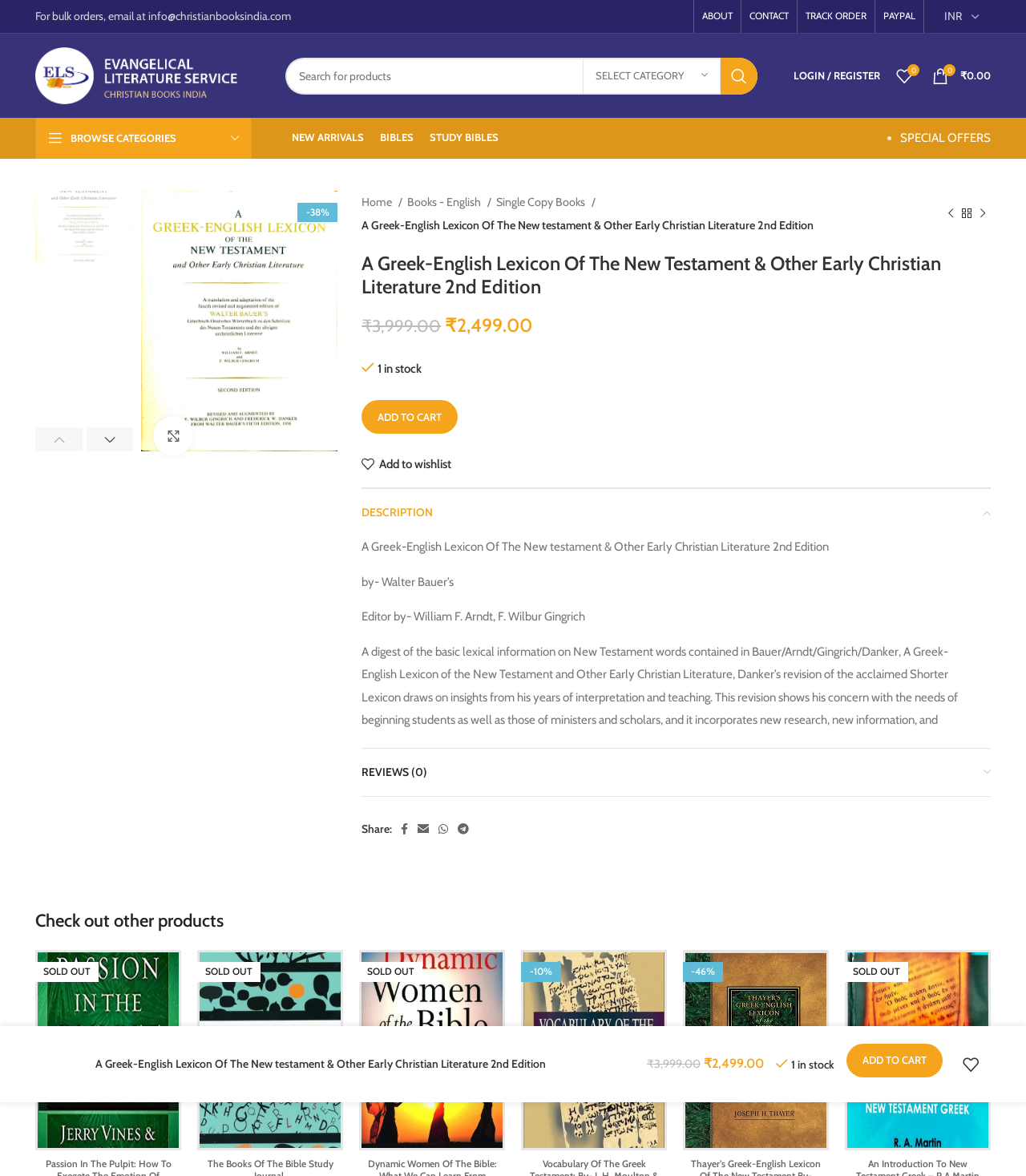Provide an in-depth caption for the elements present on the webpage.

This webpage is an online product page for "A Greek-English Lexicon Of The New Testament & Other Early Christian Literature 2nd Edition" on ChristianBooksIndia.com. At the top, there is a navigation bar with links to "ABOUT", "CONTACT", "TRACK ORDER", and "PAYPAL". Below this, there is a search bar with a dropdown menu to select a category. On the right side of the search bar, there are links to "LOGIN / REGISTER" and "My Wishlist".

The main content of the page is divided into two sections. On the left, there is a product image with a link to enlarge it. Below the image, there is a breadcrumb navigation showing the product's category path. On the right, there is a product description section with the product title, author, and editor information. The description text provides details about the product, including its size, number of pages, and a brief summary.

Below the product description, there are buttons to "ADD TO CART" and "Add to wishlist". There is also a section for customer reviews, which is currently empty. A "Share" section allows users to share the product on social media platforms like Facebook, Email, WhatsApp, and Telegram.

Further down the page, there is a section titled "Check out other products" with a list of related products, some of which are sold out and others with discounts.

At the very bottom of the page, there is a repetition of the product title, availability, and "ADD TO CART" button.